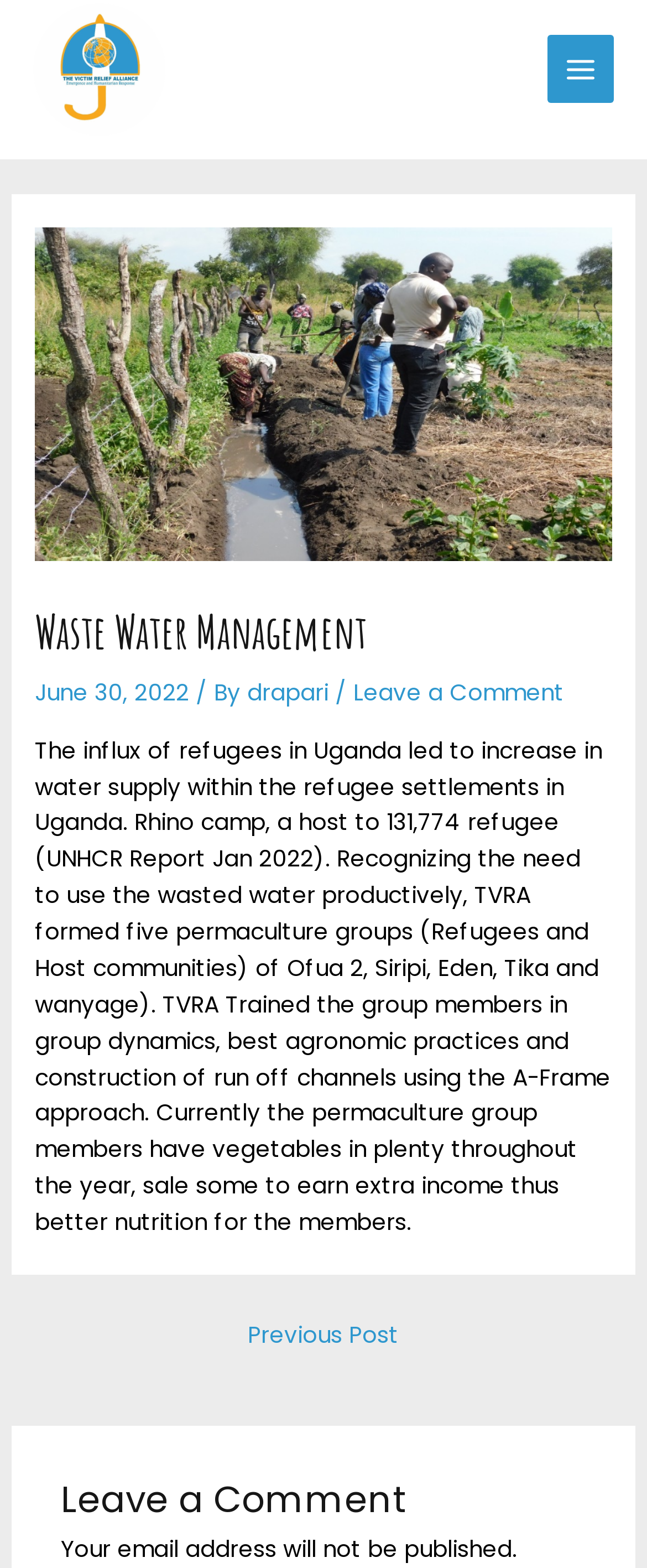What is the name of the organization?
We need a detailed and meticulous answer to the question.

The name of the organization can be found in the top-left corner of the webpage, where it is written as 'The Victim Relief Alliance' next to the organization's logo.